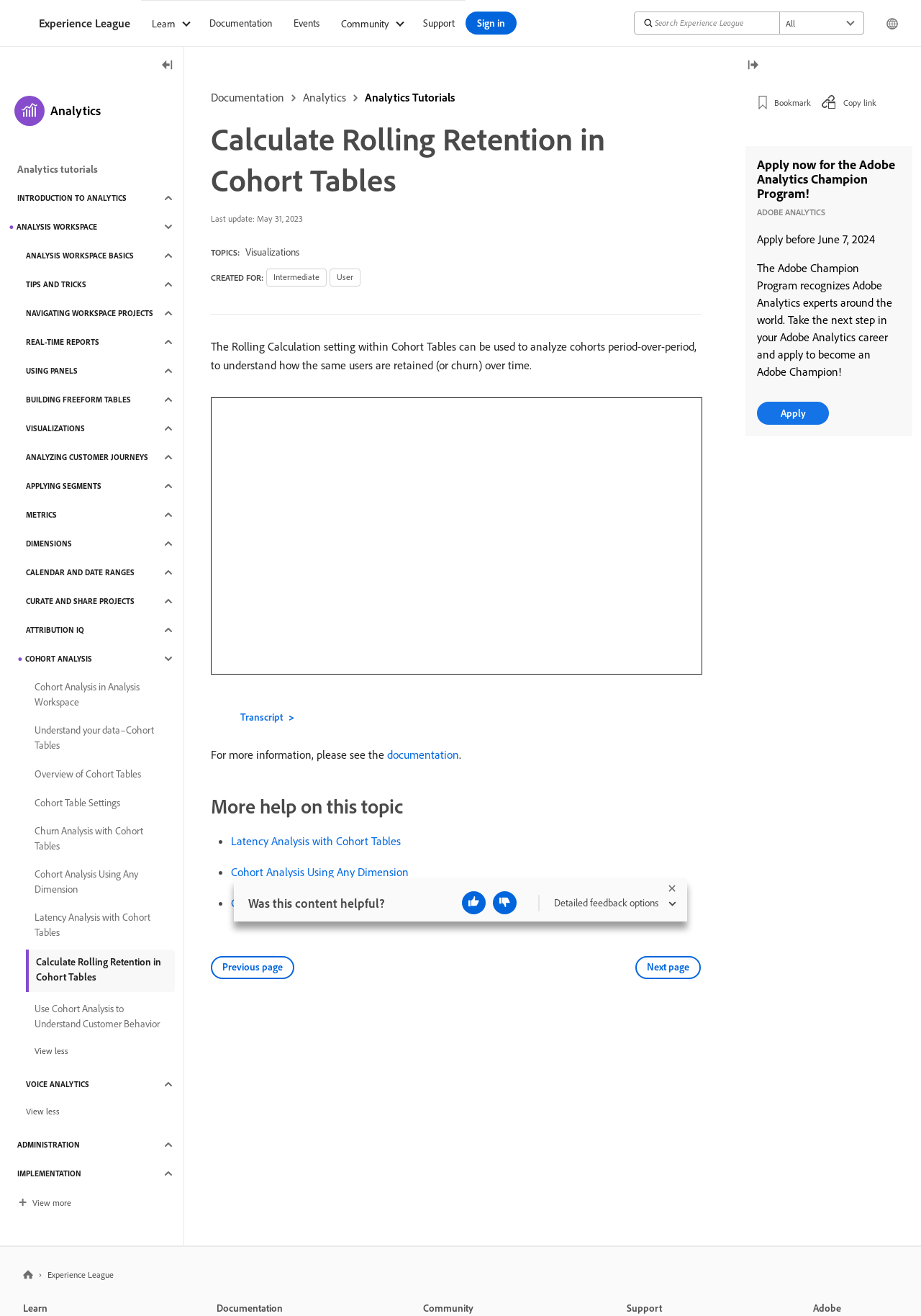Please identify the bounding box coordinates of the clickable region that I should interact with to perform the following instruction: "Sign in". The coordinates should be expressed as four float numbers between 0 and 1, i.e., [left, top, right, bottom].

[0.505, 0.009, 0.561, 0.026]